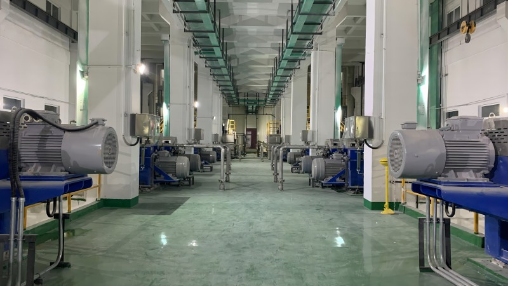Please provide a comprehensive answer to the question based on the screenshot: What is the likely goal of the facility's operations?

The caption suggests that the setup is likely part of a broader process involving the treatment and recycling of fly ash, aimed at sustainable waste management and resource recovery, which implies that the facility's operations are intended to minimize waste and maximize resource recovery in an environmentally sustainable manner.